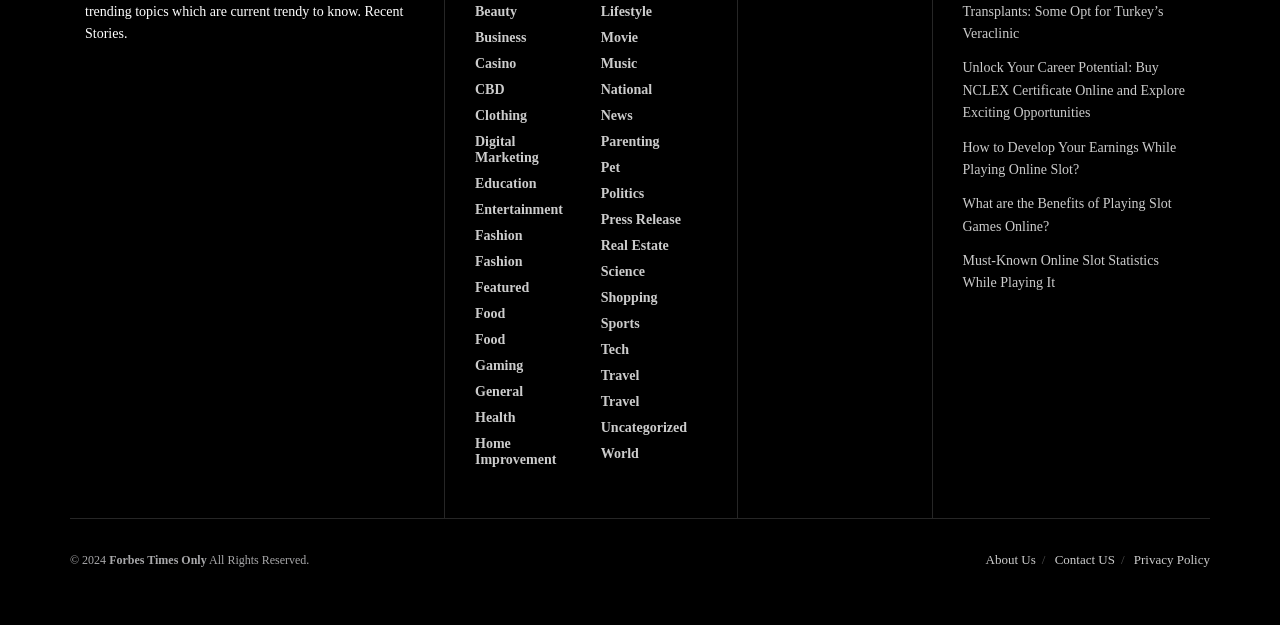Please determine the bounding box coordinates of the area that needs to be clicked to complete this task: 'Contact US'. The coordinates must be four float numbers between 0 and 1, formatted as [left, top, right, bottom].

[0.824, 0.883, 0.871, 0.907]